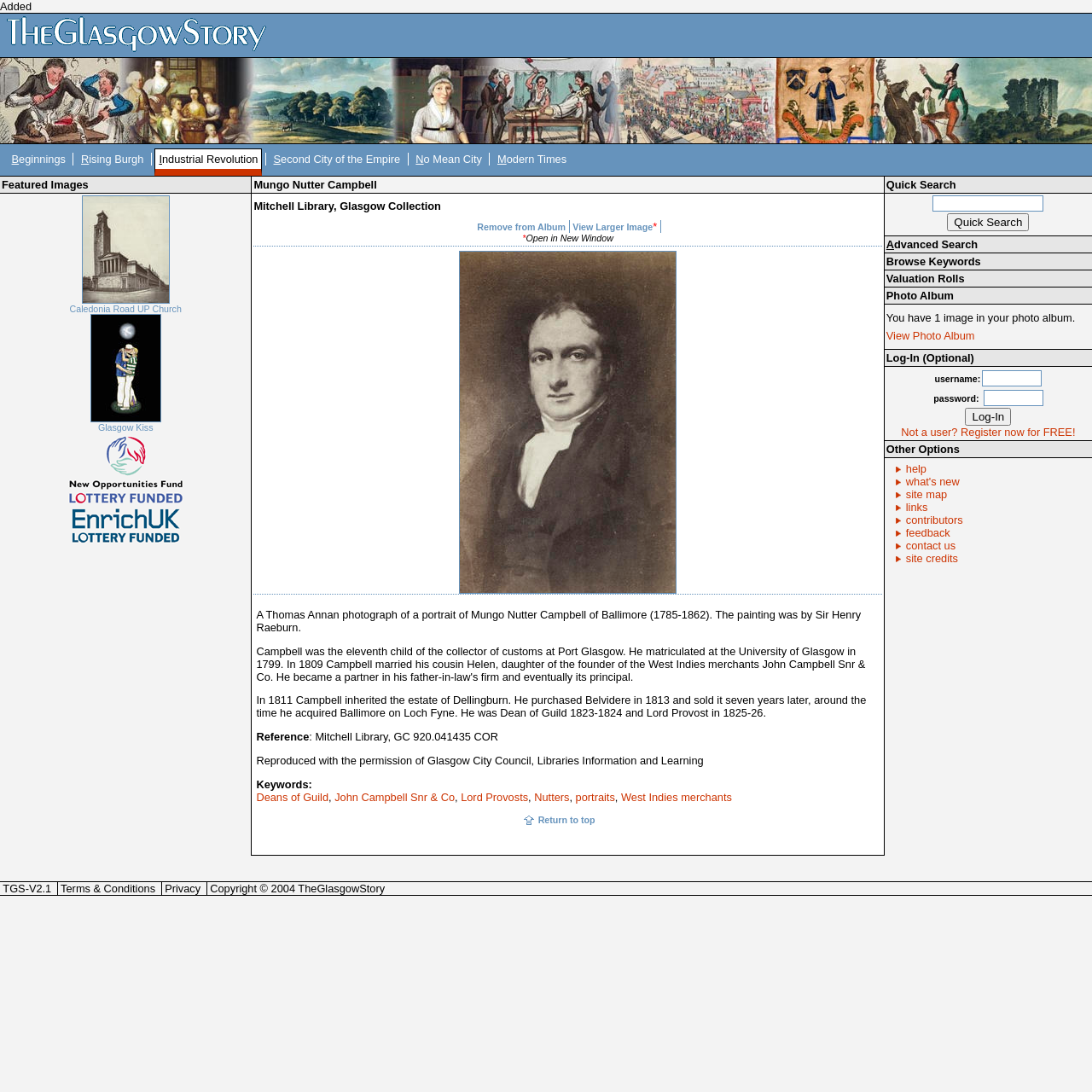Please predict the bounding box coordinates of the element's region where a click is necessary to complete the following instruction: "Log in". The coordinates should be represented by four float numbers between 0 and 1, i.e., [left, top, right, bottom].

[0.884, 0.373, 0.926, 0.39]